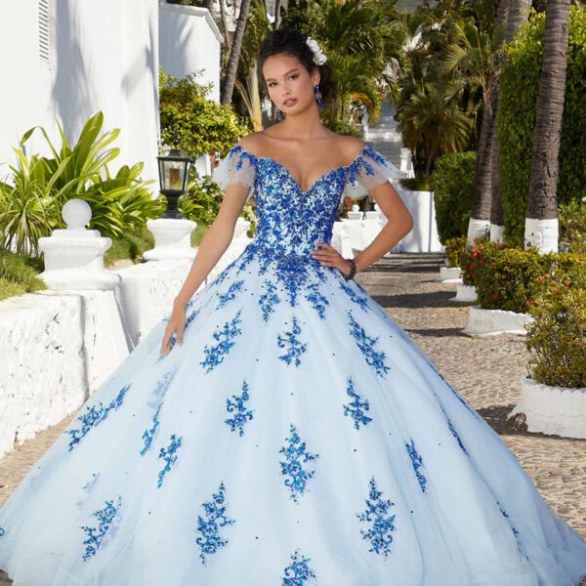Give a meticulous account of what the image depicts.

The image showcases a stunning Quinceañera gown, characterized by an elegant light blue hue adorned with intricate blue embroidery and crystal embellishments. The dress features a flattering sweetheart neckline and delicate off-shoulder sleeves made from translucent fabric, adding a touch of romance to the overall design. The voluminous skirt flows beautifully, creating a dramatic silhouette that embodies the essence of celebration and elegance. Set against a picturesque backdrop of lush greenery and well-manicured hedges, the model exudes confidence and grace, making this gown a perfect choice for a memorable Quinceañera celebration.